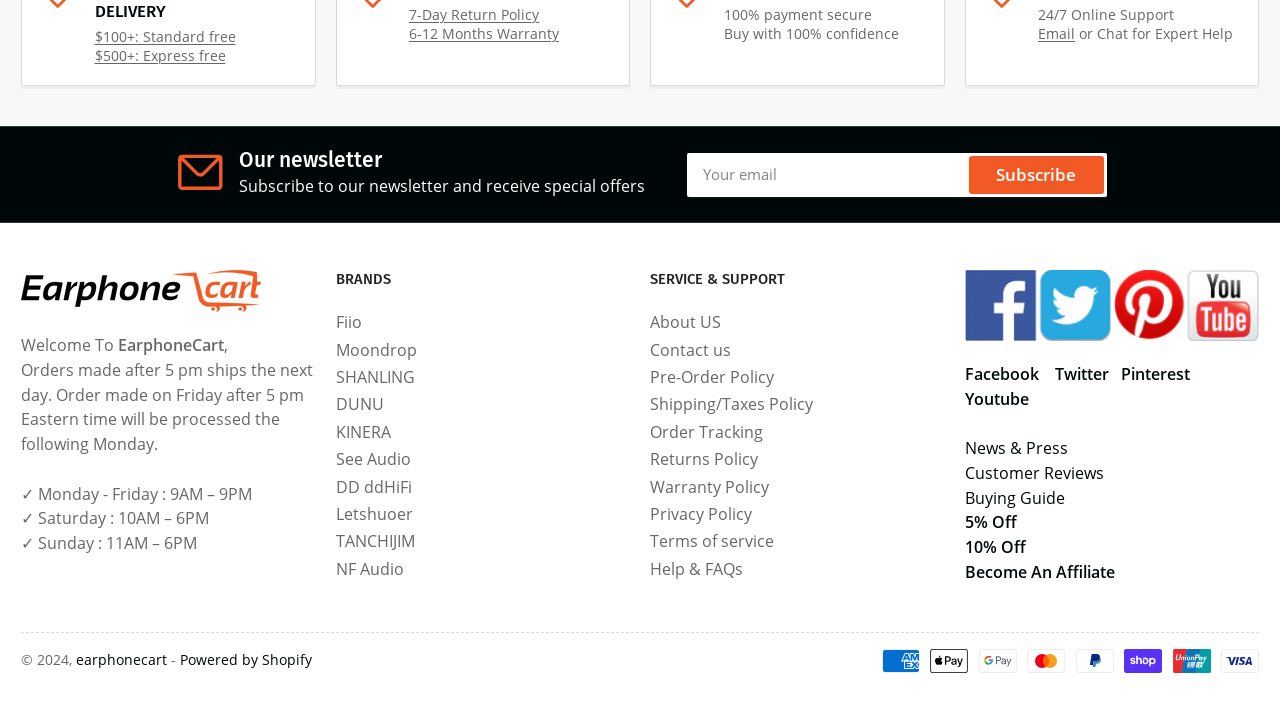Based on the provided description, "$100+: Standard free", find the bounding box of the corresponding UI element in the screenshot.

[0.074, 0.09, 0.184, 0.116]